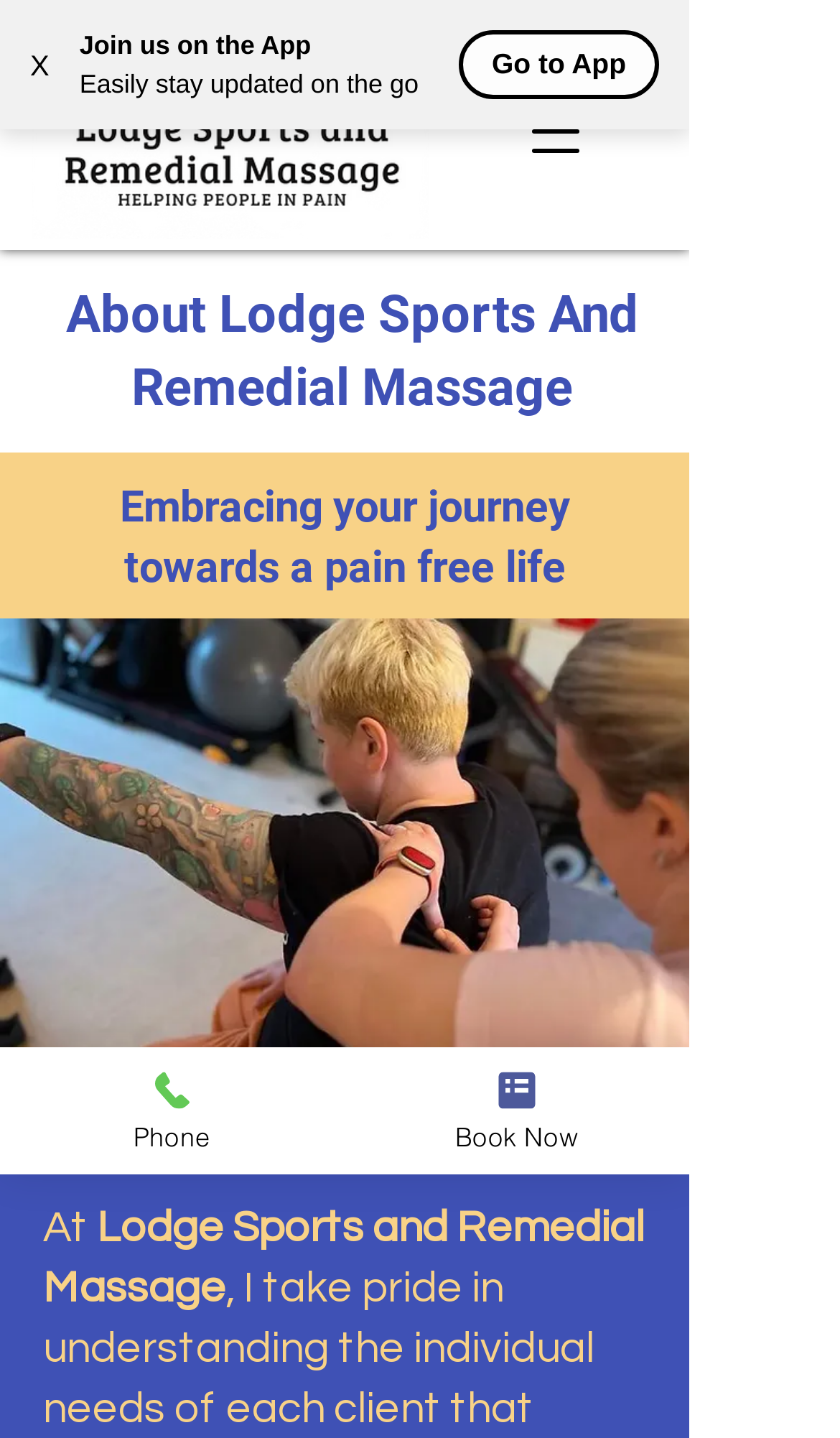Generate a thorough caption that explains the contents of the webpage.

The webpage is about Melody Easey, a specialist massage therapist who treats pain and dysfunction at Lodge Sports and Remedial Massage in Red Lodge, Suffolk. 

At the top left corner, there is a button with an 'X' label, and next to it, there is a logo of Lodge Sports and Remedial Massage. Below the logo, there are three lines of text: 'Join us on the App', 'Easily stay updated on the go', and 'Go to App'. 

On the top right corner, there is a button to open the navigation menu. 

Below the top section, there is a heading that reads 'About Lodge Sports And Remedial Massage', followed by another heading that says 'Embracing your journey towards a pain free life'. 

To the right of these headings, there is a large image that takes up most of the width of the page. 

At the bottom of the page, there are two links: 'Phone' on the left and 'Book Now' on the right. Each link has an accompanying image. 

In between these two links, there is a line of text that reads 'At Lodge Sports and Remedial Massage'.